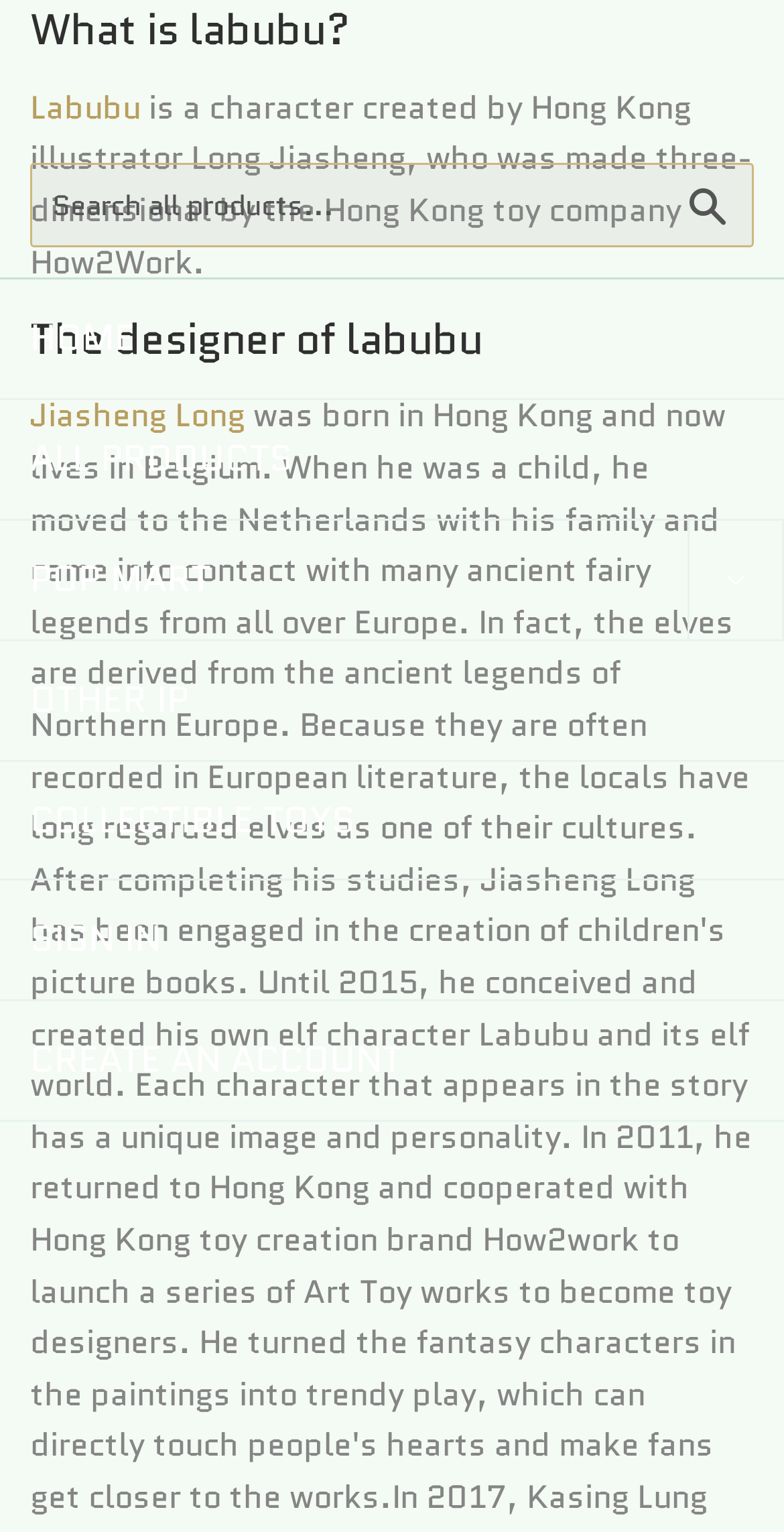Pinpoint the bounding box coordinates of the clickable element needed to complete the instruction: "Explore Customer Engagement category". The coordinates should be provided as four float numbers between 0 and 1: [left, top, right, bottom].

None